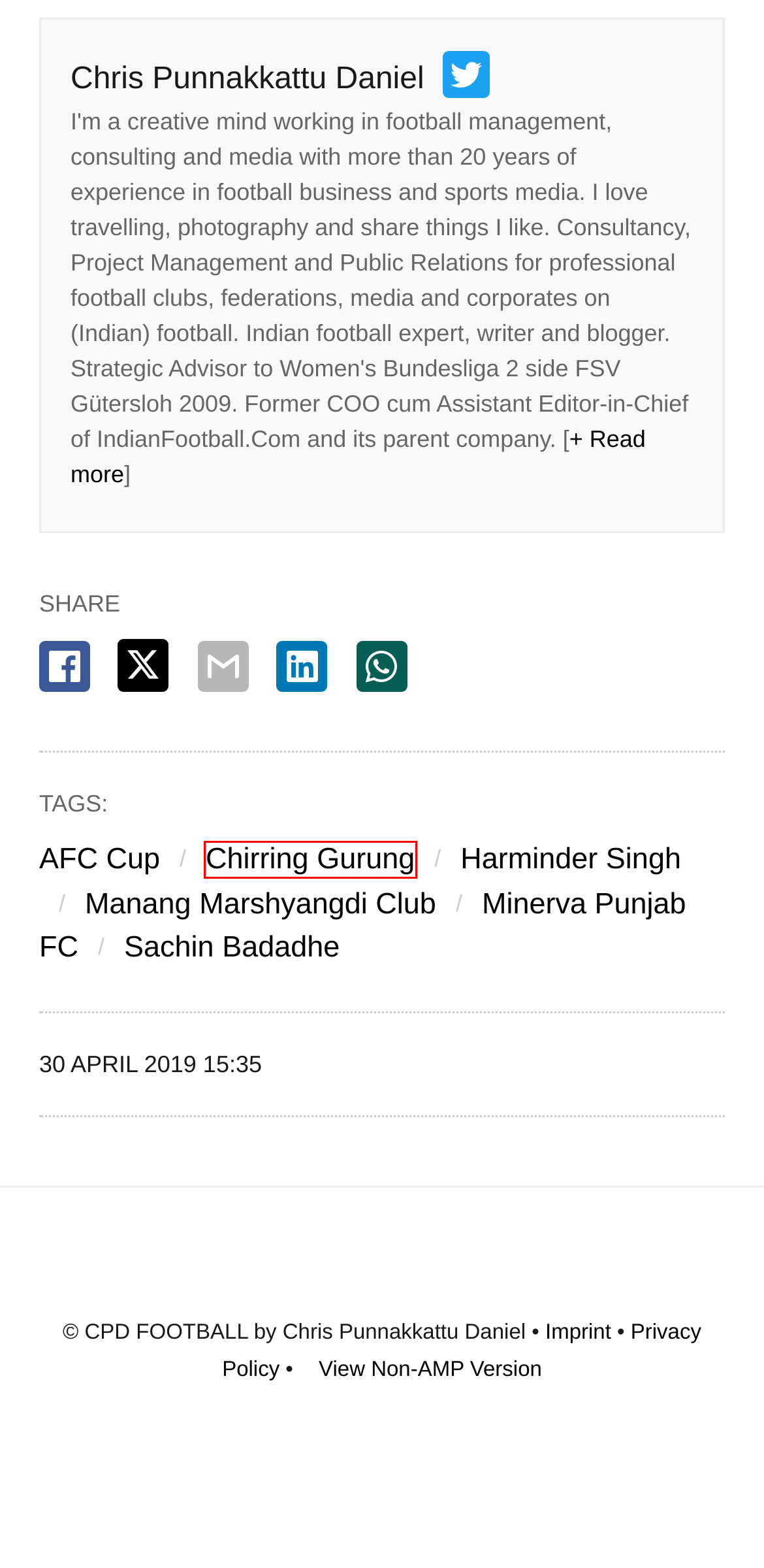You are provided with a screenshot of a webpage containing a red rectangle bounding box. Identify the webpage description that best matches the new webpage after the element in the bounding box is clicked. Here are the potential descriptions:
A. Chirring Gurung Archive » The Blog » CPD Football by Chris Punnakkattu Daniel
B. Minerva Punjab FC Archive » The Blog » CPD Football by Chris Punnakkattu Daniel
C. Imprint » The Blog » CPD Football by Chris Punnakkattu Daniel
D. Contact » The Blog » CPD Football by Chris Punnakkattu Daniel
E. Harminder Singh Archive » The Blog » CPD Football by Chris Punnakkattu Daniel
F. AFC Cup Archive » The Blog » CPD Football by Chris Punnakkattu Daniel
G. Manang Marshyangdi Club Archive » The Blog » CPD Football by Chris Punnakkattu Daniel
H. AFC Cup » The Blog » CPD Football by Chris Punnakkattu Daniel

A